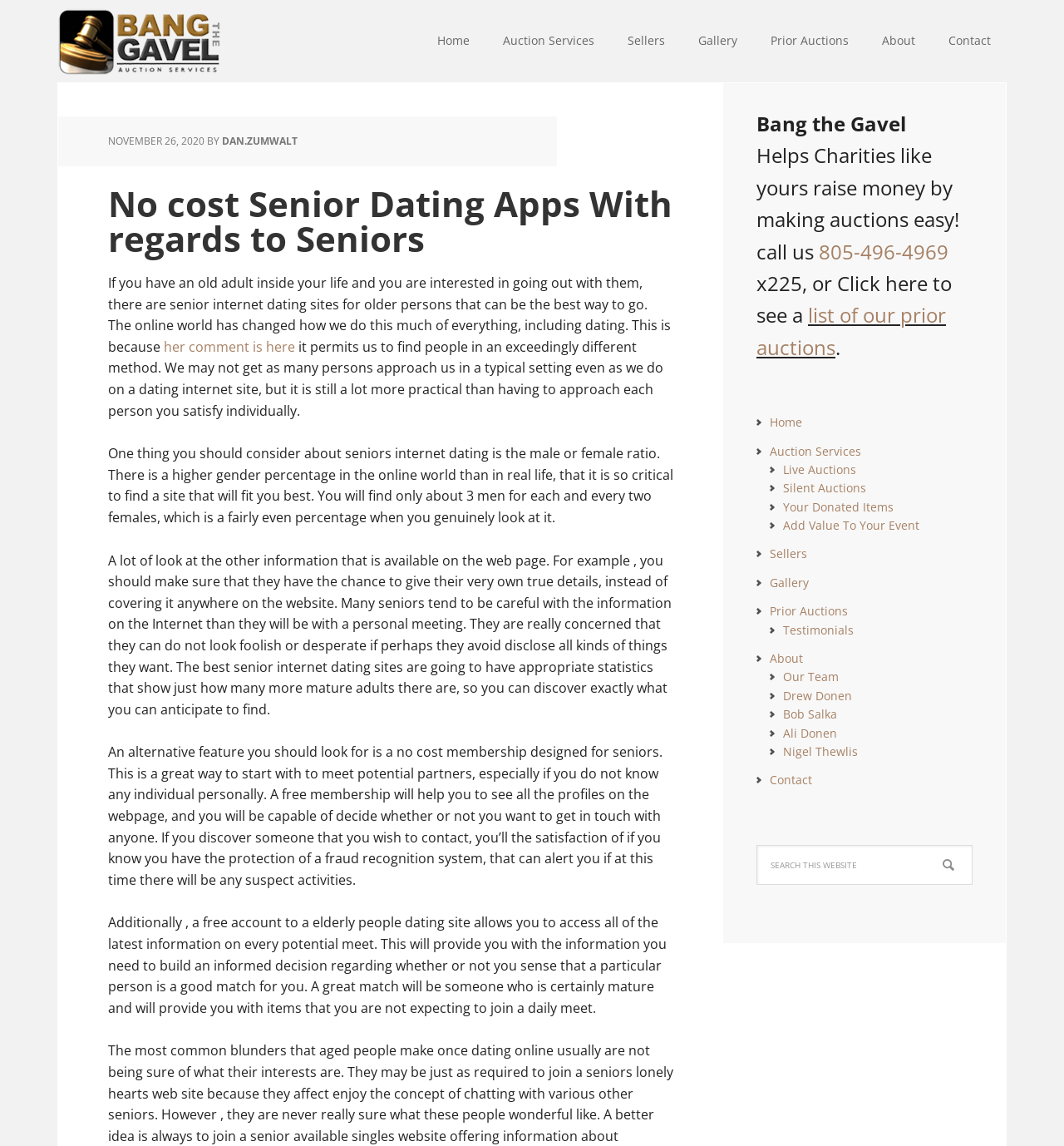Locate the bounding box coordinates of the element to click to perform the following action: 'Click the 'her comment is here' link'. The coordinates should be given as four float values between 0 and 1, in the form of [left, top, right, bottom].

[0.154, 0.294, 0.277, 0.31]